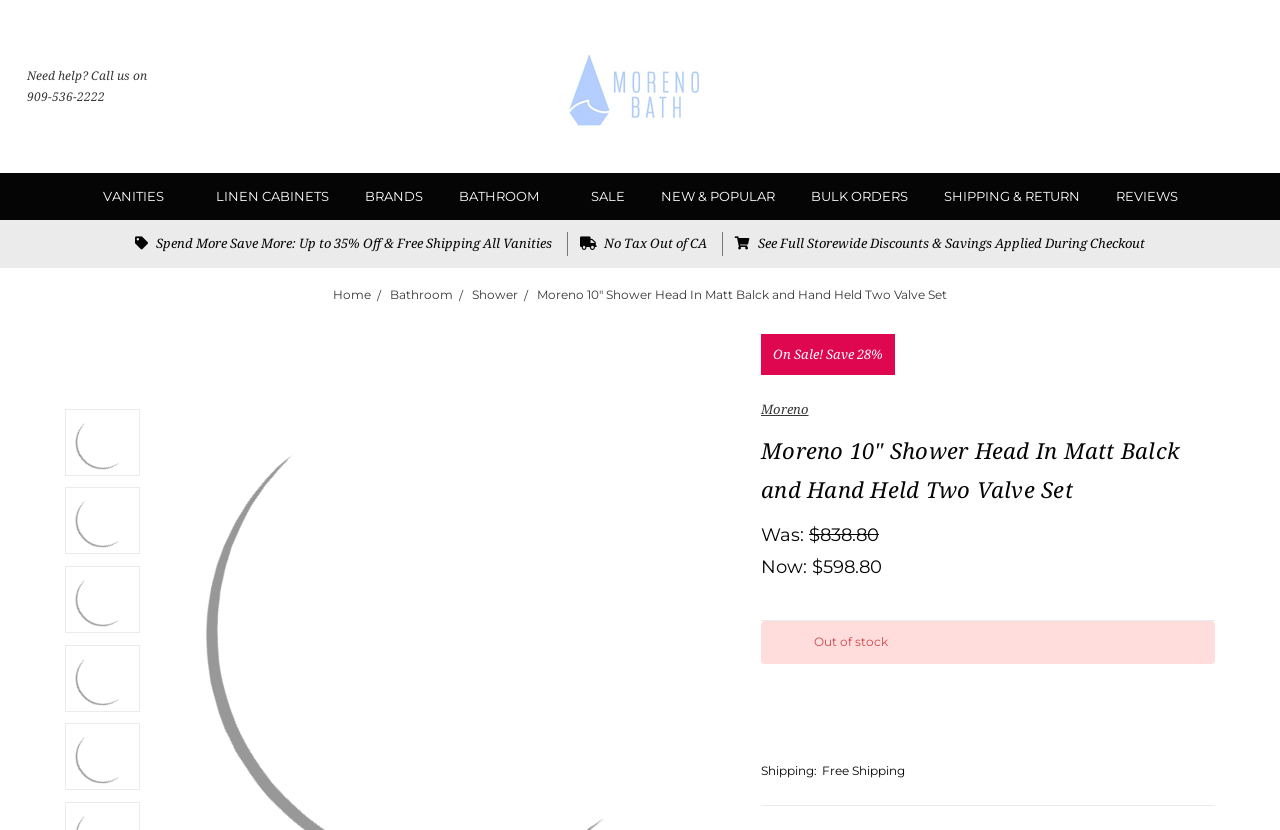What is the original price of the product?
Please respond to the question with a detailed and informative answer.

I found the original price by looking at the StaticText element that says 'Was: $838.80' which is located near the price information.